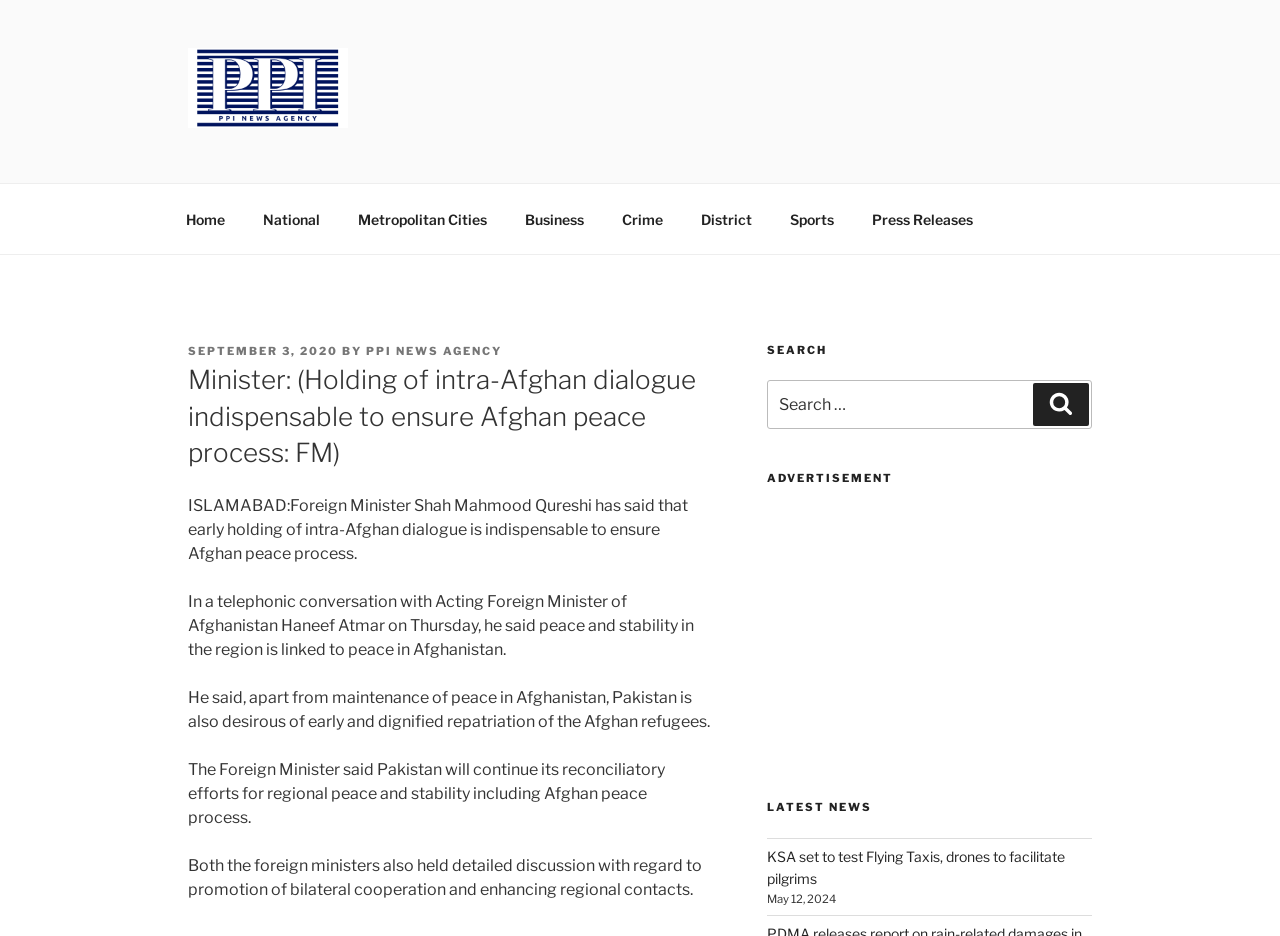Bounding box coordinates are specified in the format (top-left x, top-left y, bottom-right x, bottom-right y). All values are floating point numbers bounded between 0 and 1. Please provide the bounding box coordinate of the region this sentence describes: parent_node: PPI NEWS AGENCY

[0.147, 0.051, 0.297, 0.144]